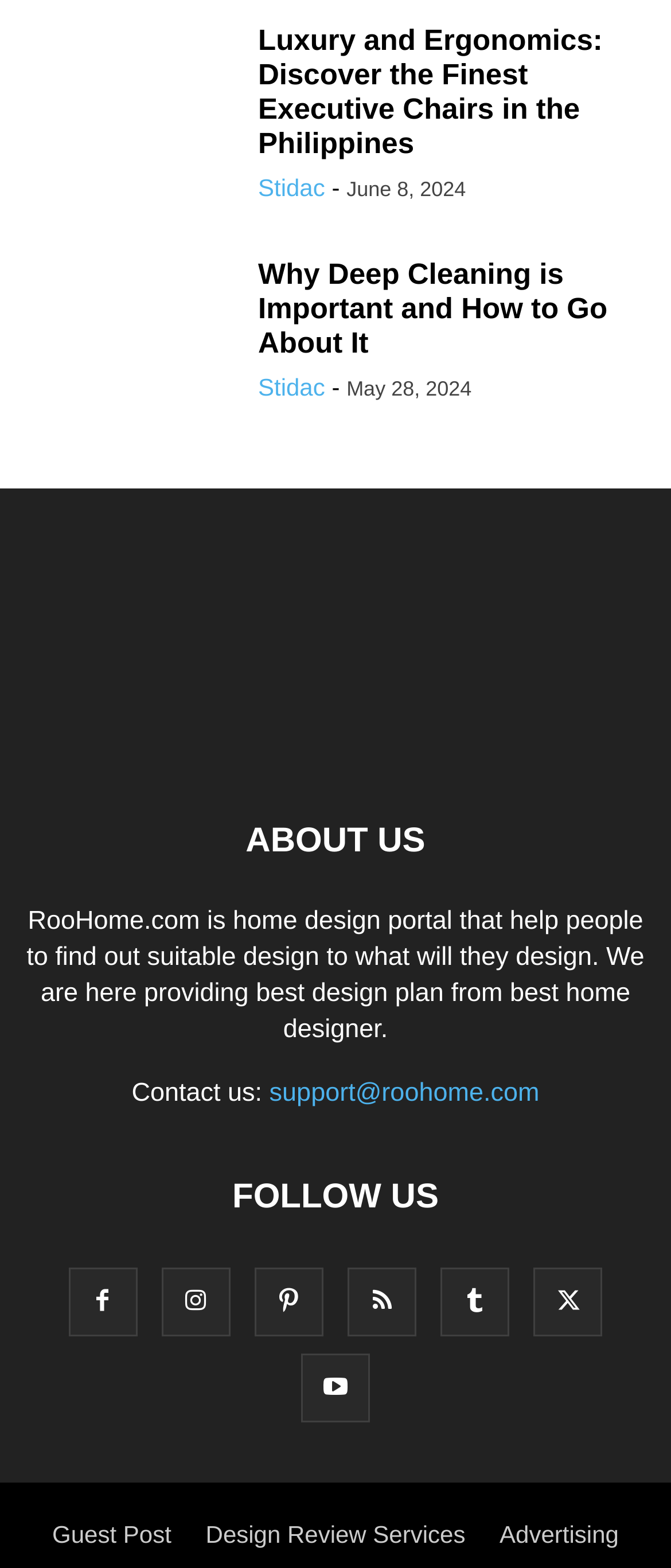What is the topic of the first article?
Provide a thorough and detailed answer to the question.

The first article's title is 'Luxury and Ergonomics: Discover the Finest Executive Chairs in the Philippines', which suggests that the topic of the article is about executive chairs.